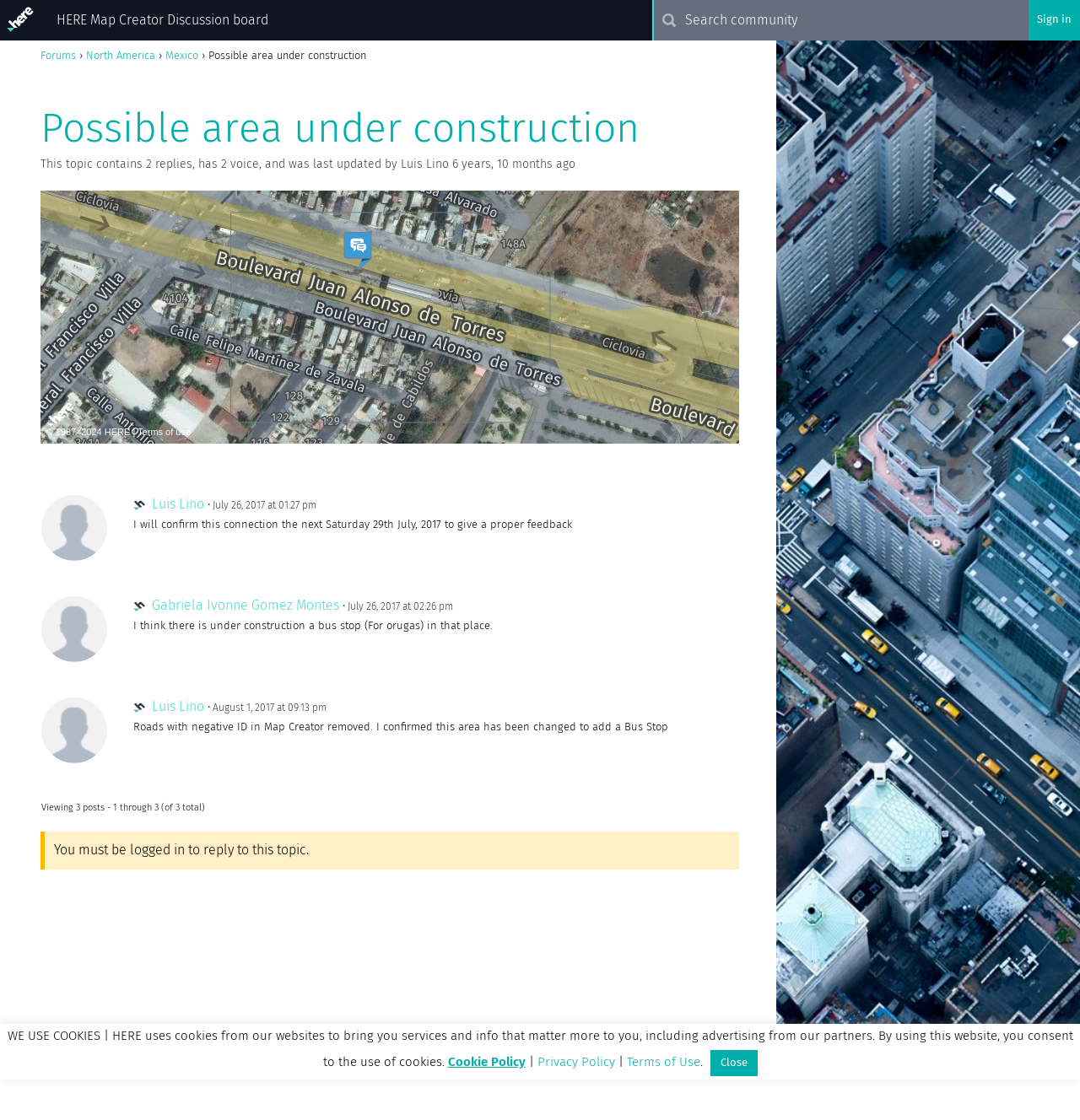What is the purpose of this webpage?
Please provide a single word or phrase as your answer based on the screenshot.

Discussion board